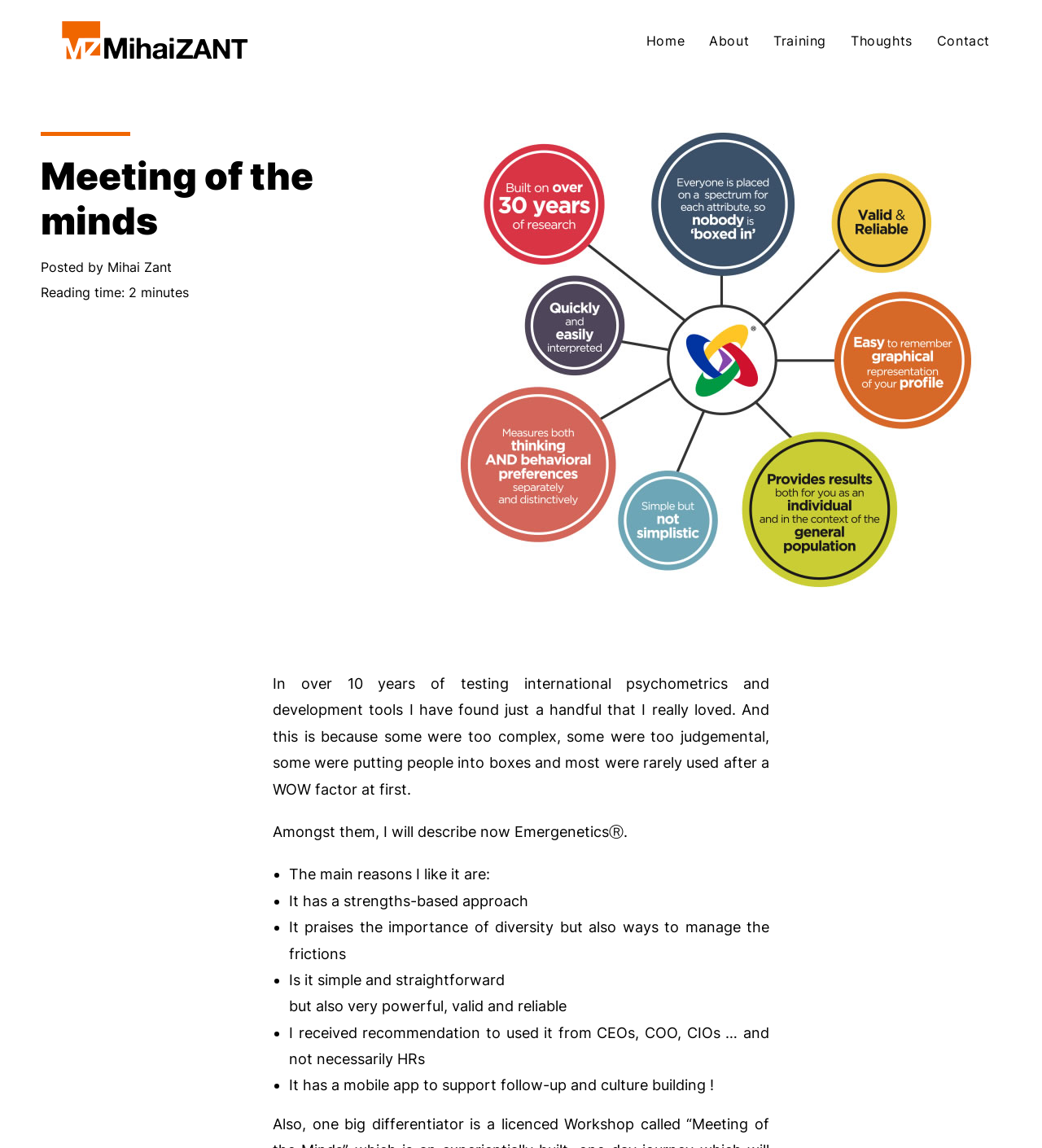Determine the bounding box for the described UI element: "alt="Classic Holiday Lighting"".

None